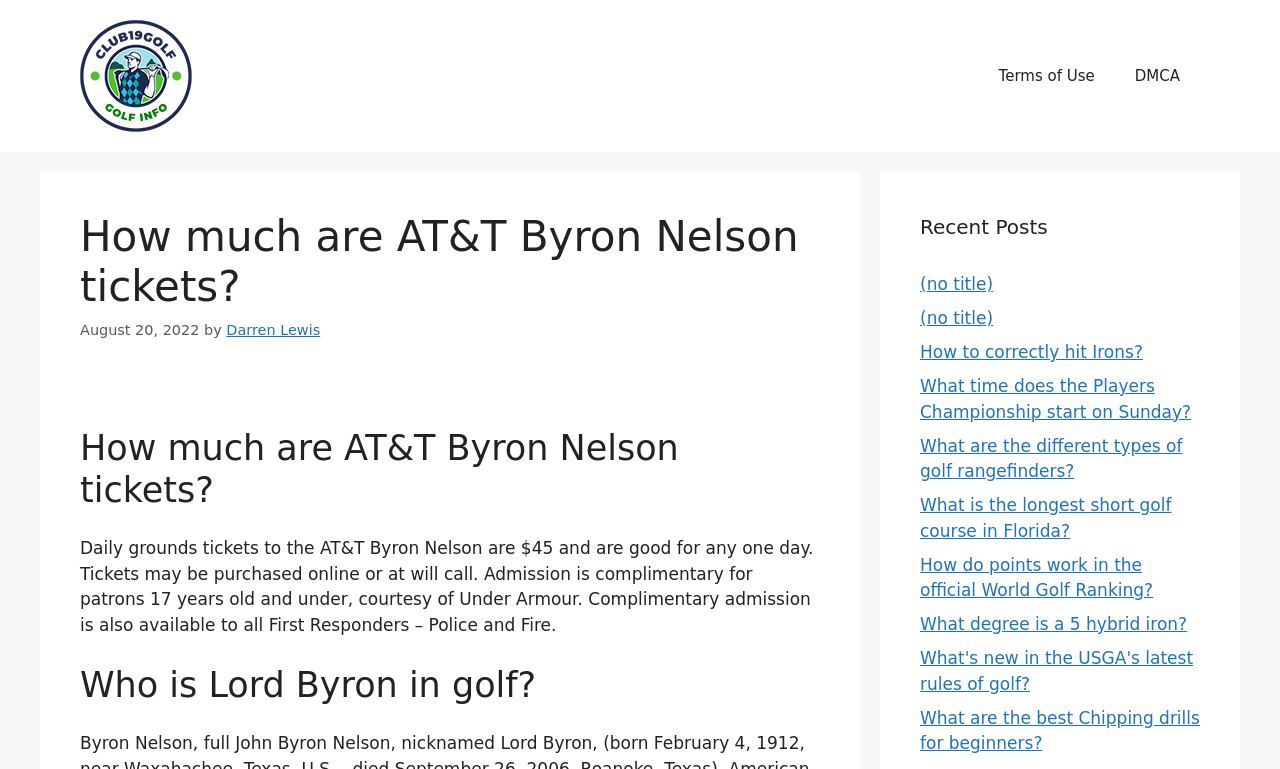Determine the bounding box coordinates of the section I need to click to execute the following instruction: "Click the link to view terms of use". Provide the coordinates as four float numbers between 0 and 1, i.e., [left, top, right, bottom].

[0.765, 0.06, 0.871, 0.138]